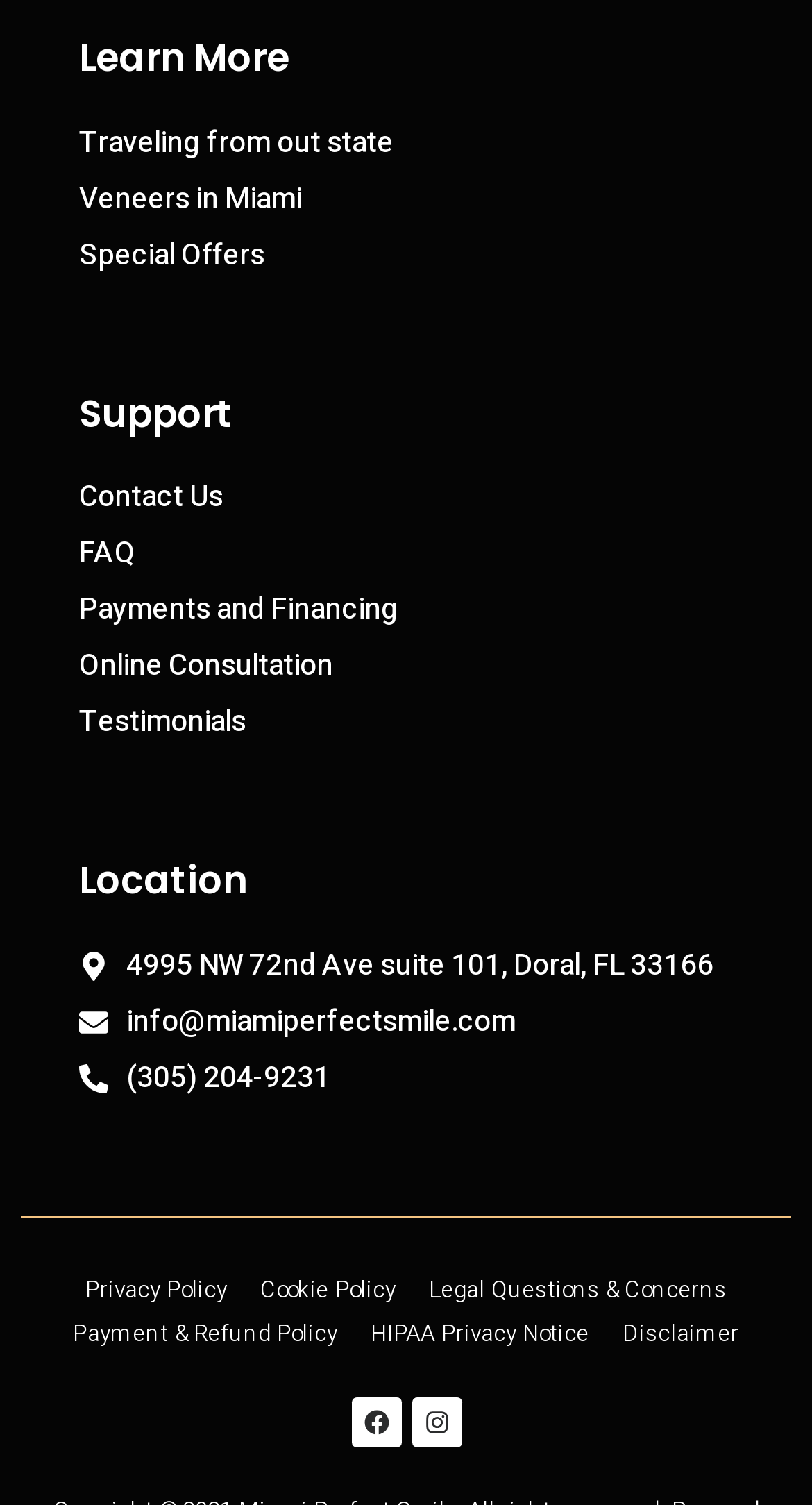What is the address of the dental office?
Using the image, elaborate on the answer with as much detail as possible.

I found the address by looking at the links under the 'Location' heading, where I saw the link '4995 NW 72nd Ave suite 101, Doral, FL 33166' which is likely the address of the dental office.